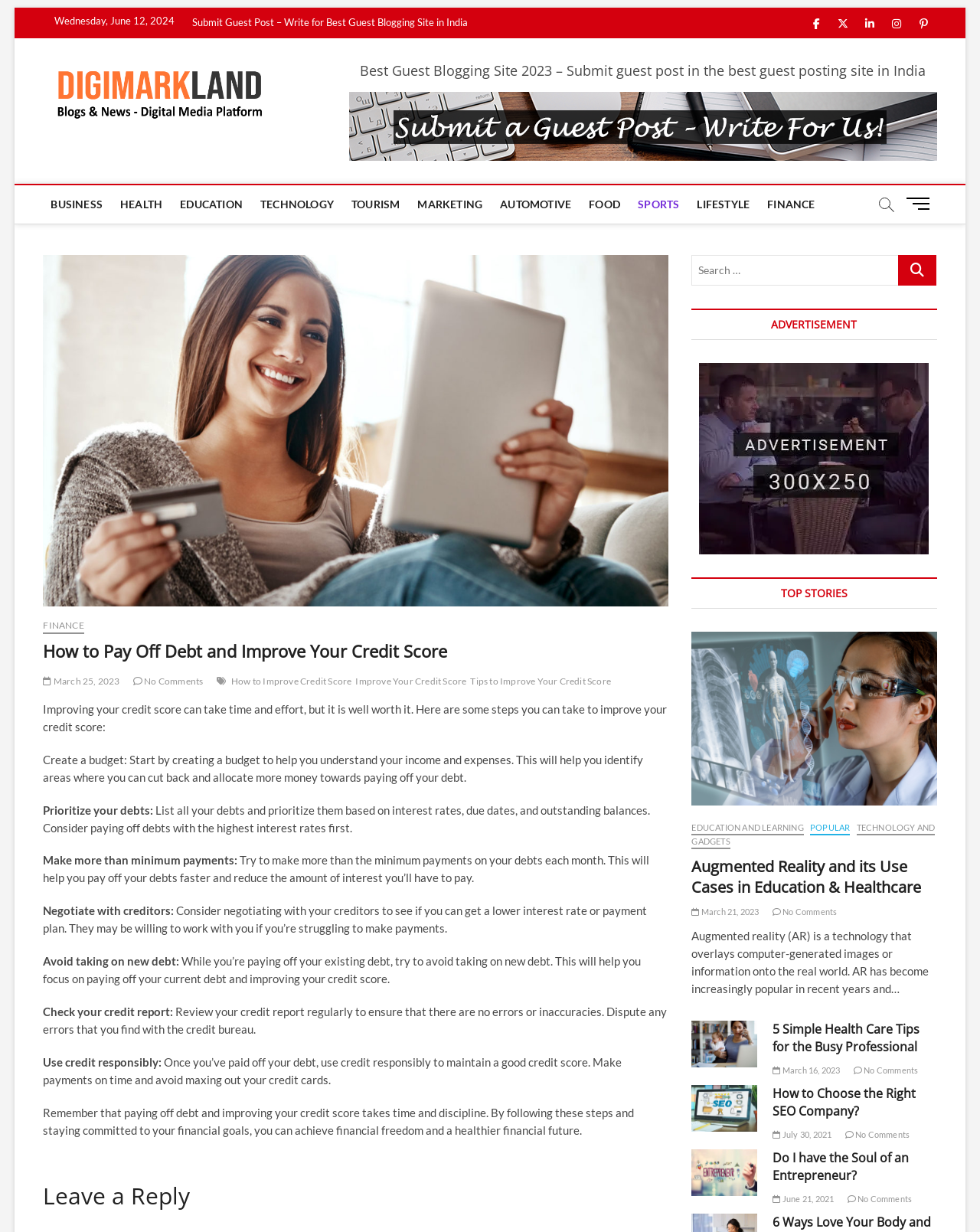Provide the bounding box coordinates for the UI element that is described as: "Menu Button".

[0.923, 0.152, 0.956, 0.178]